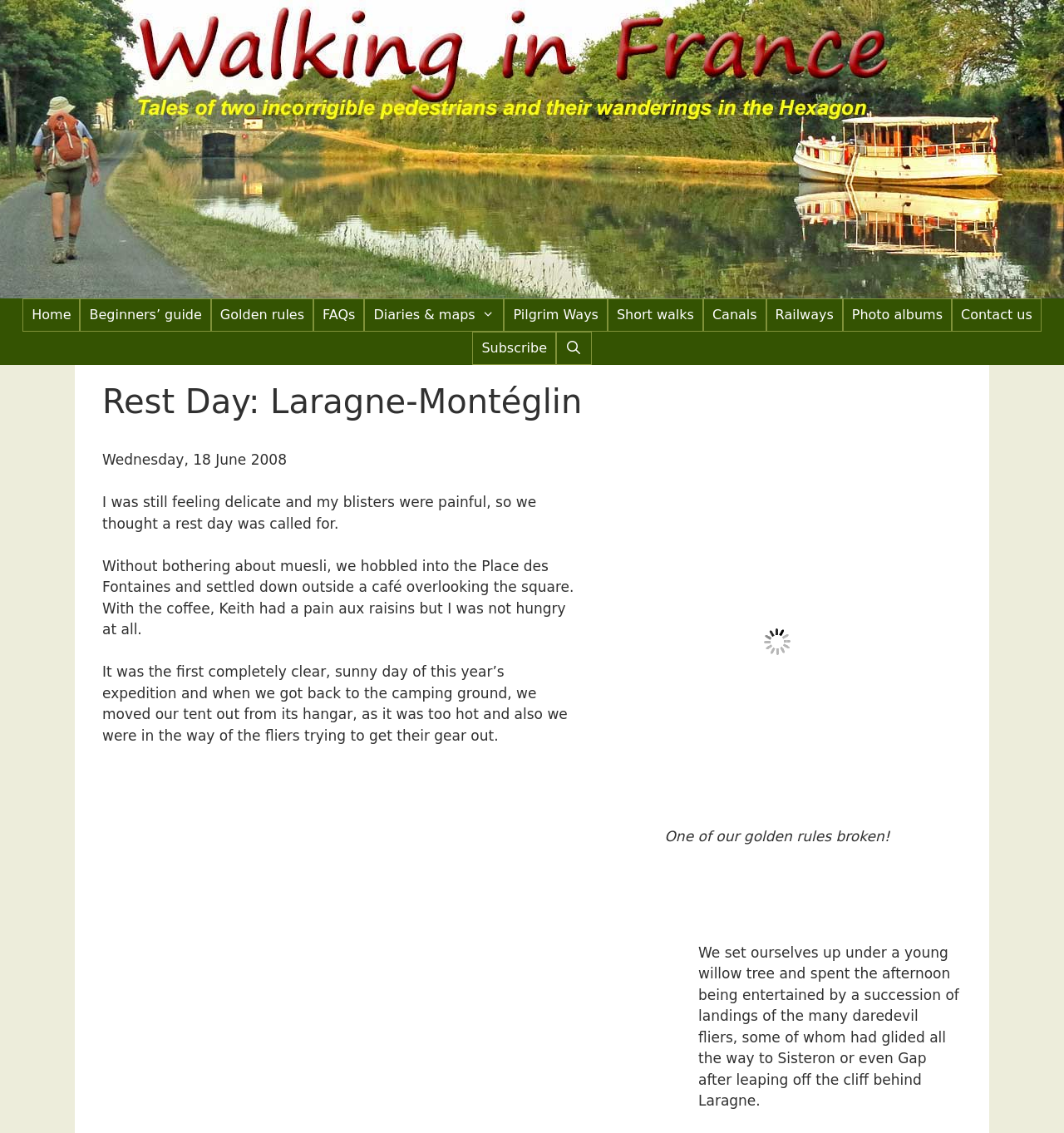Identify the bounding box coordinates necessary to click and complete the given instruction: "Click on the 'Home' link".

[0.021, 0.263, 0.075, 0.293]